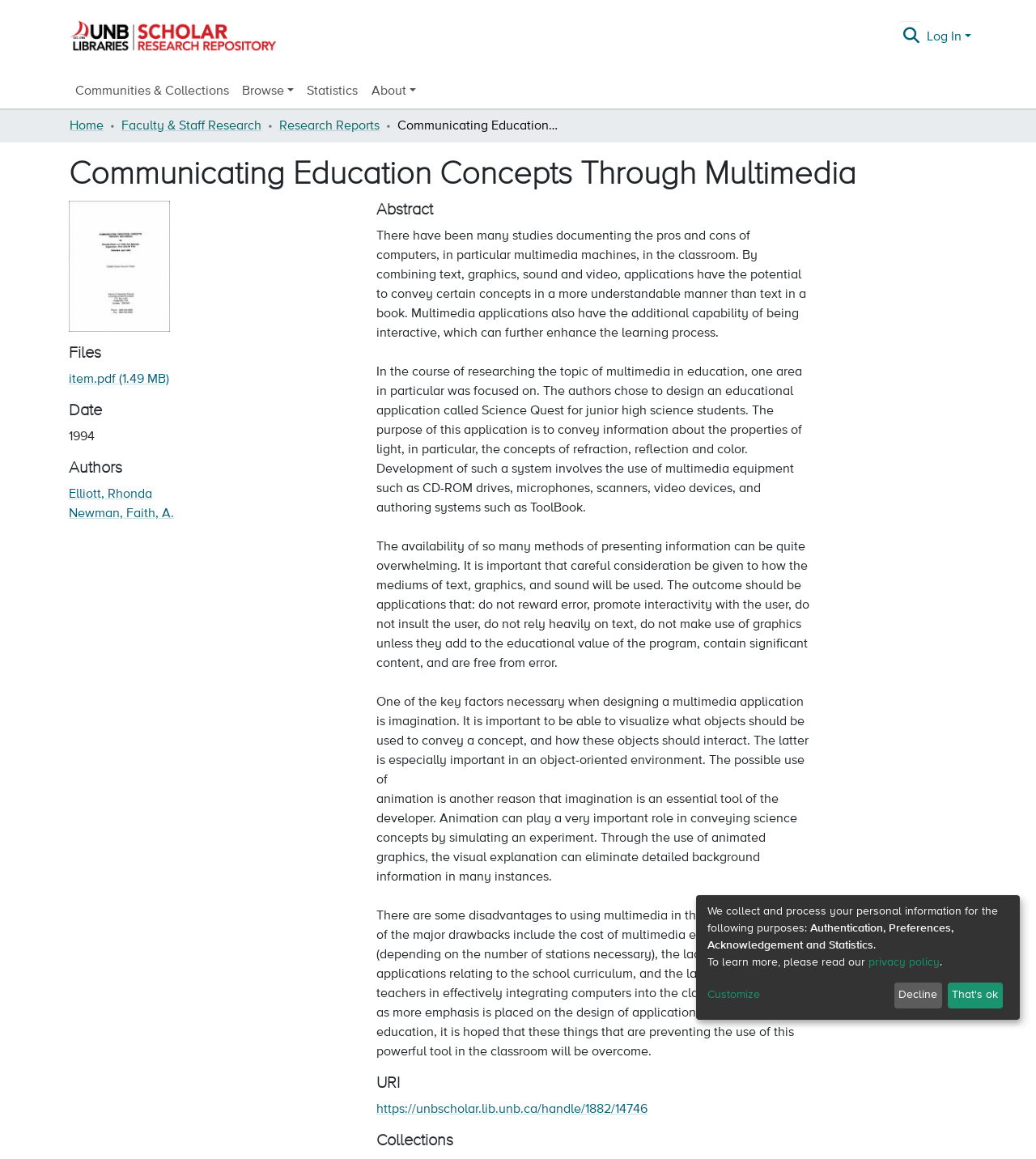What is the year of publication of the research report?
Can you provide an in-depth and detailed response to the question?

The webpage contains a section displaying the date of publication, and the text in this section is '1994', which indicates that the year of publication of the research report is 1994.